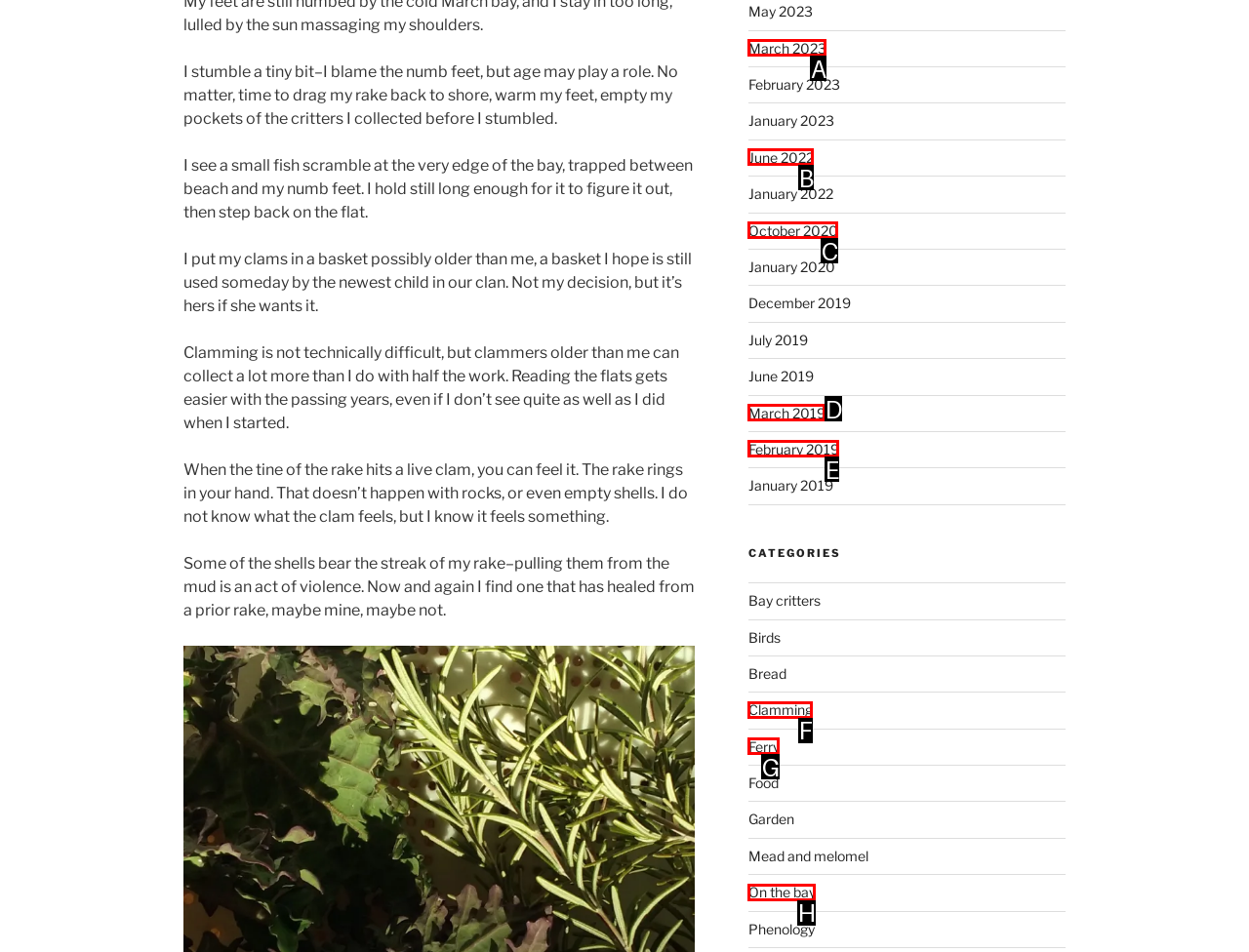Tell me which one HTML element best matches the description: Ferry
Answer with the option's letter from the given choices directly.

G